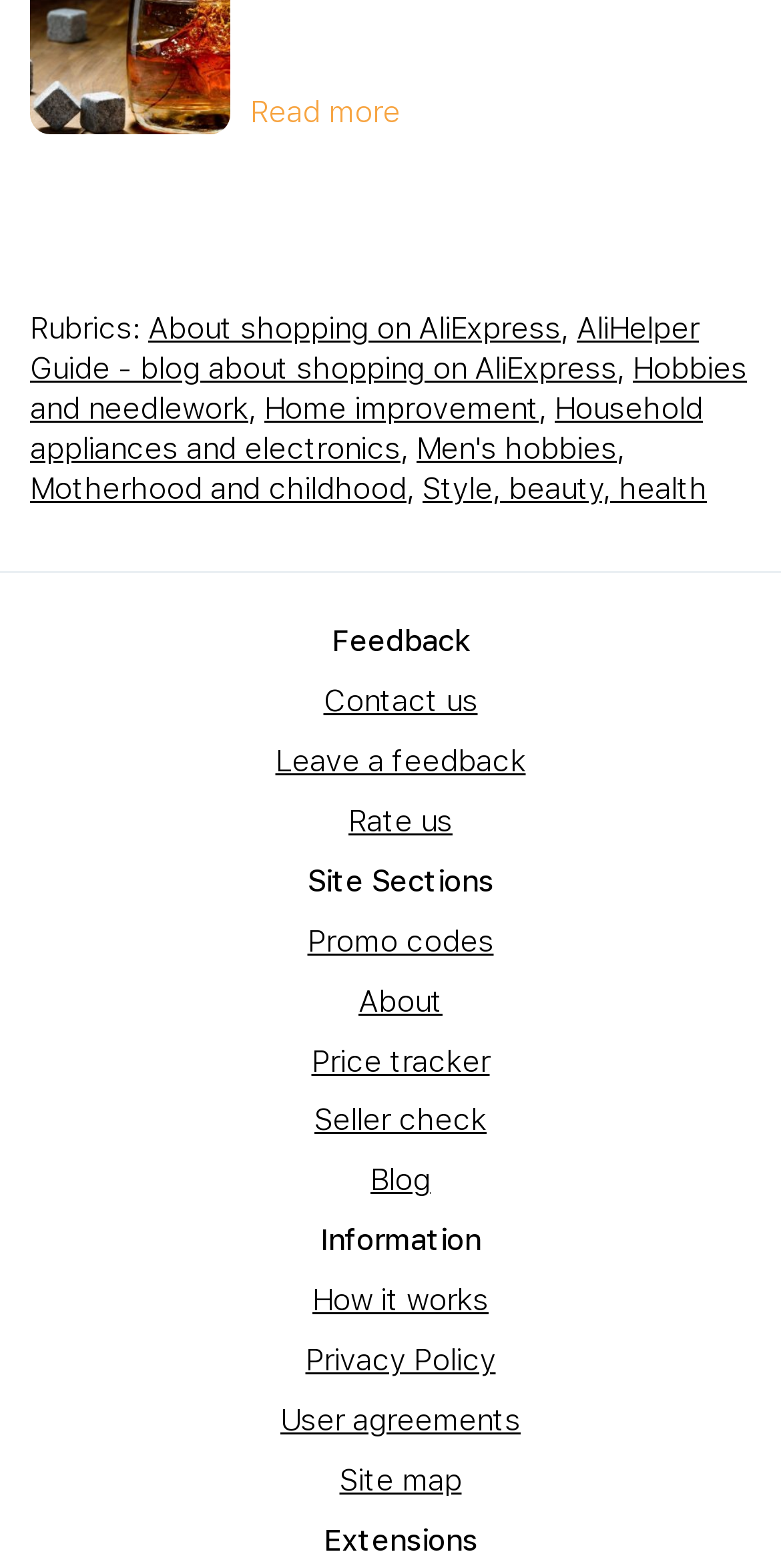Can you provide the bounding box coordinates for the element that should be clicked to implement the instruction: "Explore Hobbies and needlework"?

[0.038, 0.224, 0.956, 0.272]